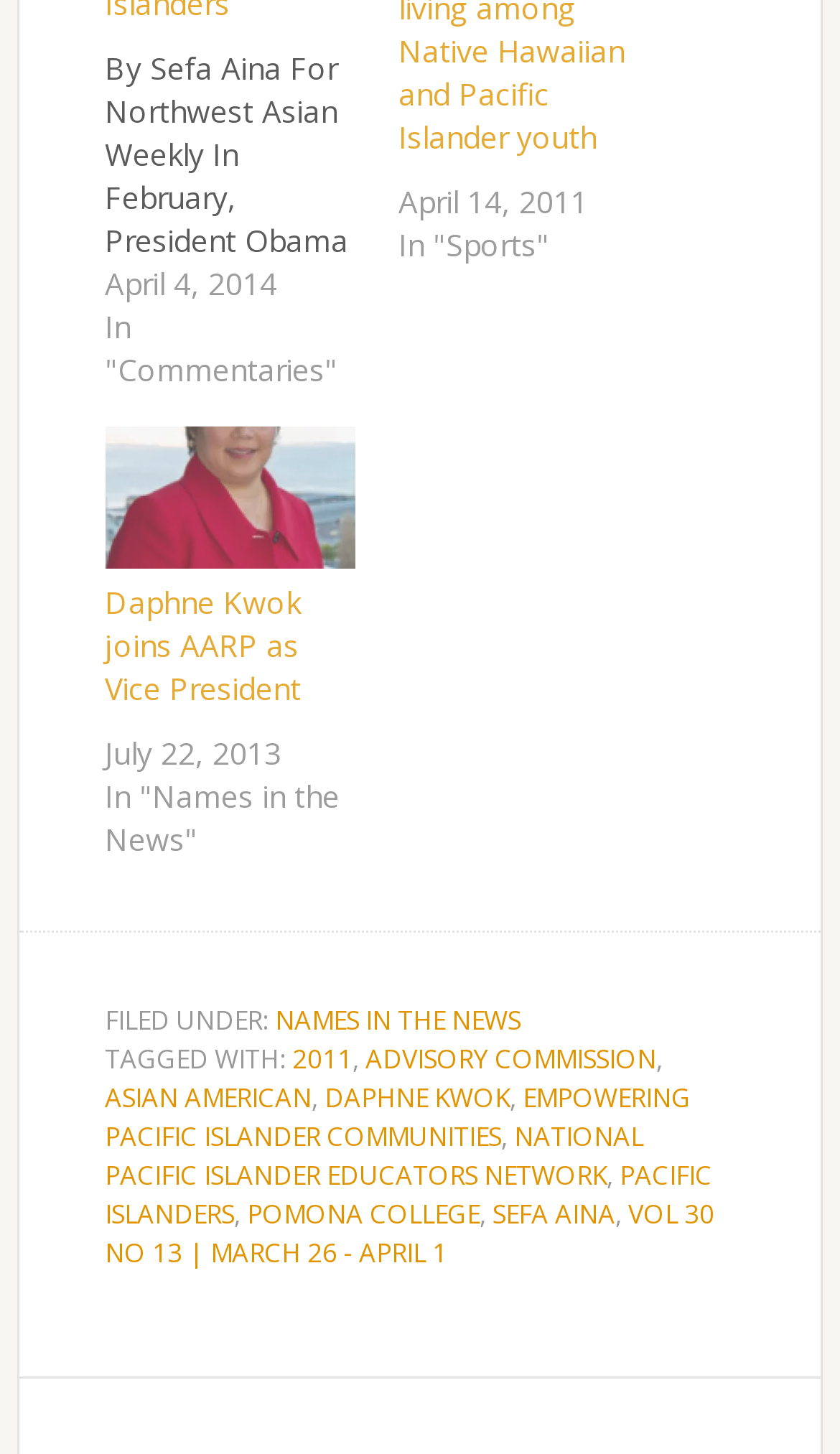Predict the bounding box of the UI element that fits this description: "Asian American".

[0.125, 0.742, 0.371, 0.767]